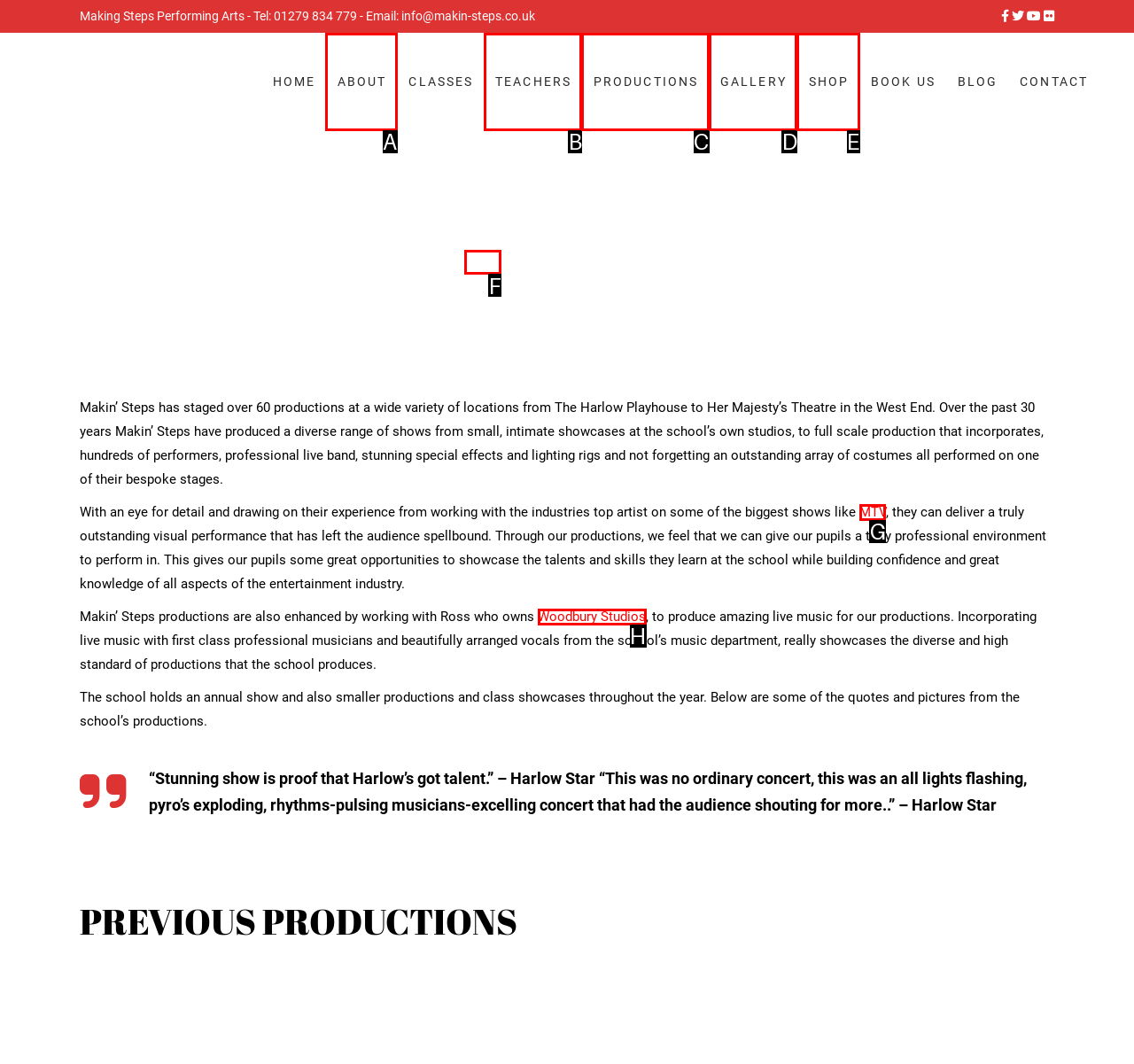Determine which HTML element to click on in order to complete the action: Click the MTV link.
Reply with the letter of the selected option.

G